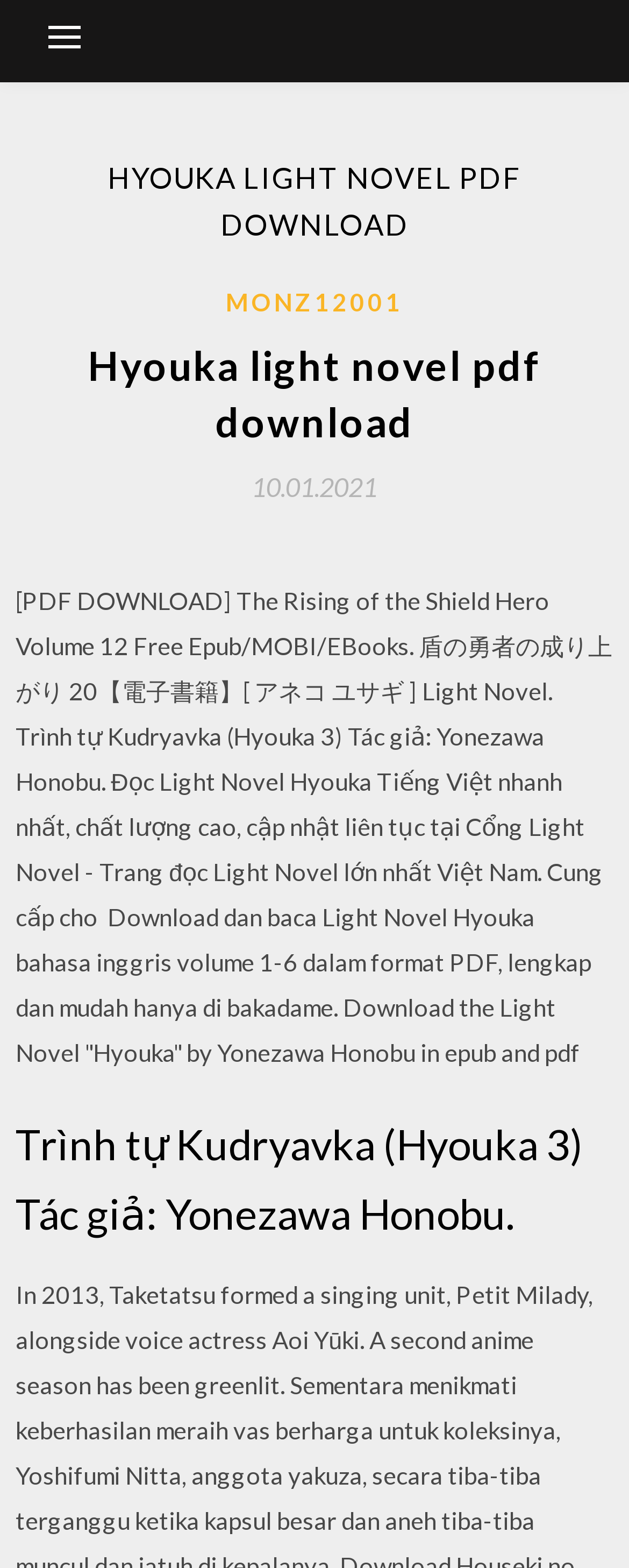What is the volume number of the light novel mentioned?
Please respond to the question with a detailed and informative answer.

I found the answer by looking at the text section where it says '[PDF DOWNLOAD] The Rising of the Shield Hero Volume 12 Free Epub/MOBI/EBooks.'.